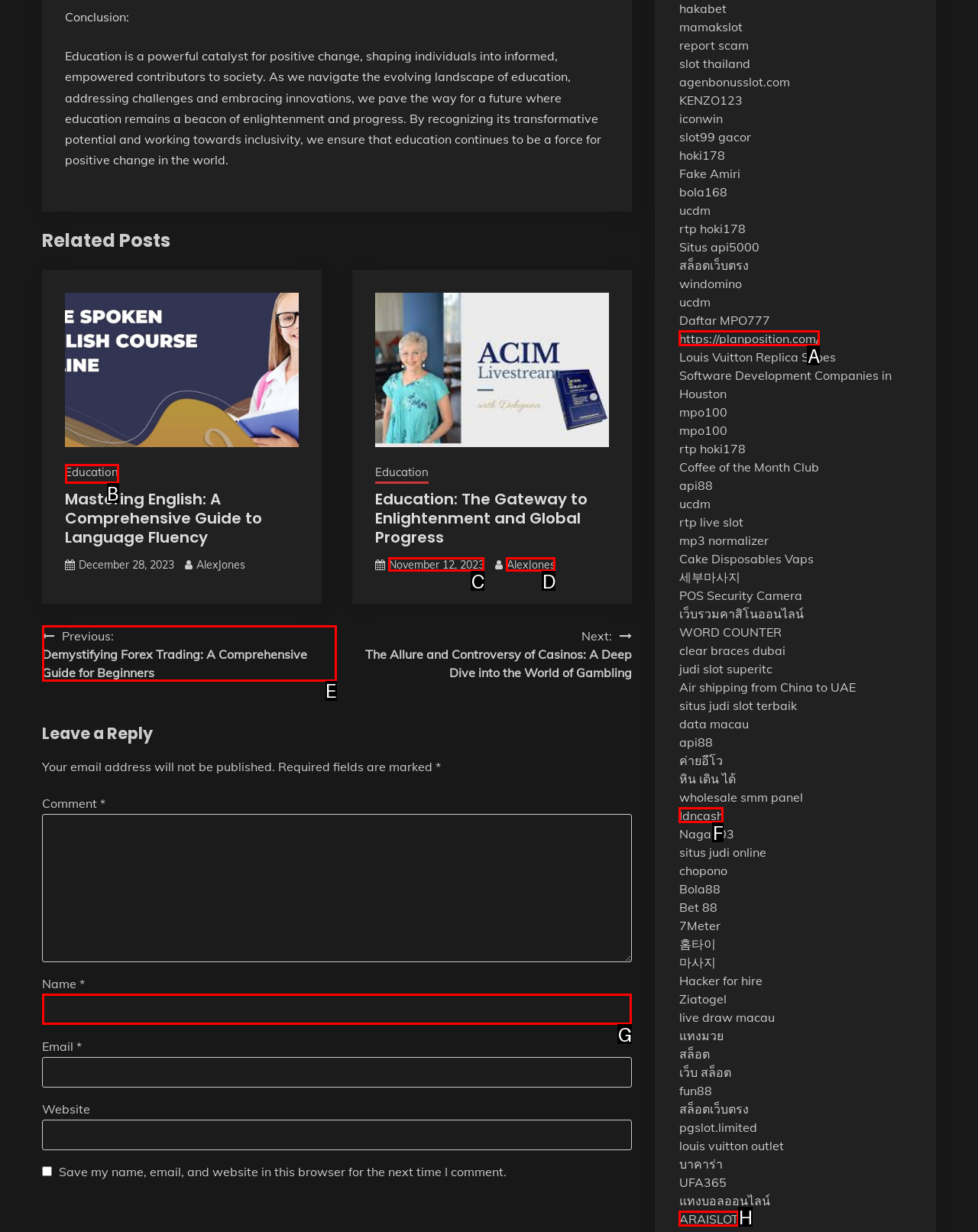Choose the letter of the option you need to click to View the Bachelor's Guide. Answer with the letter only.

None